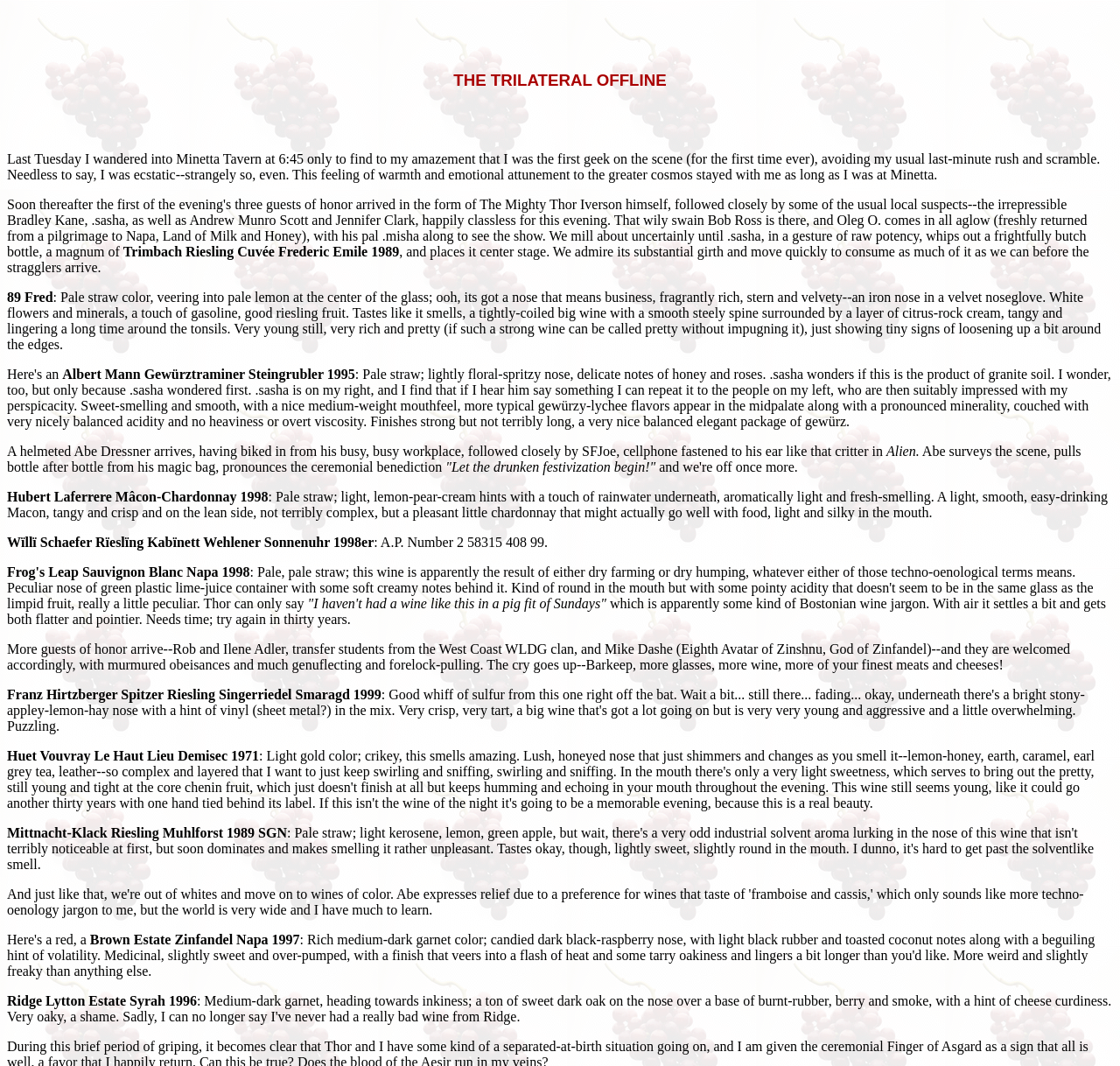What is the color of the '89 Fred wine?
Answer the question with a single word or phrase, referring to the image.

Pale straw